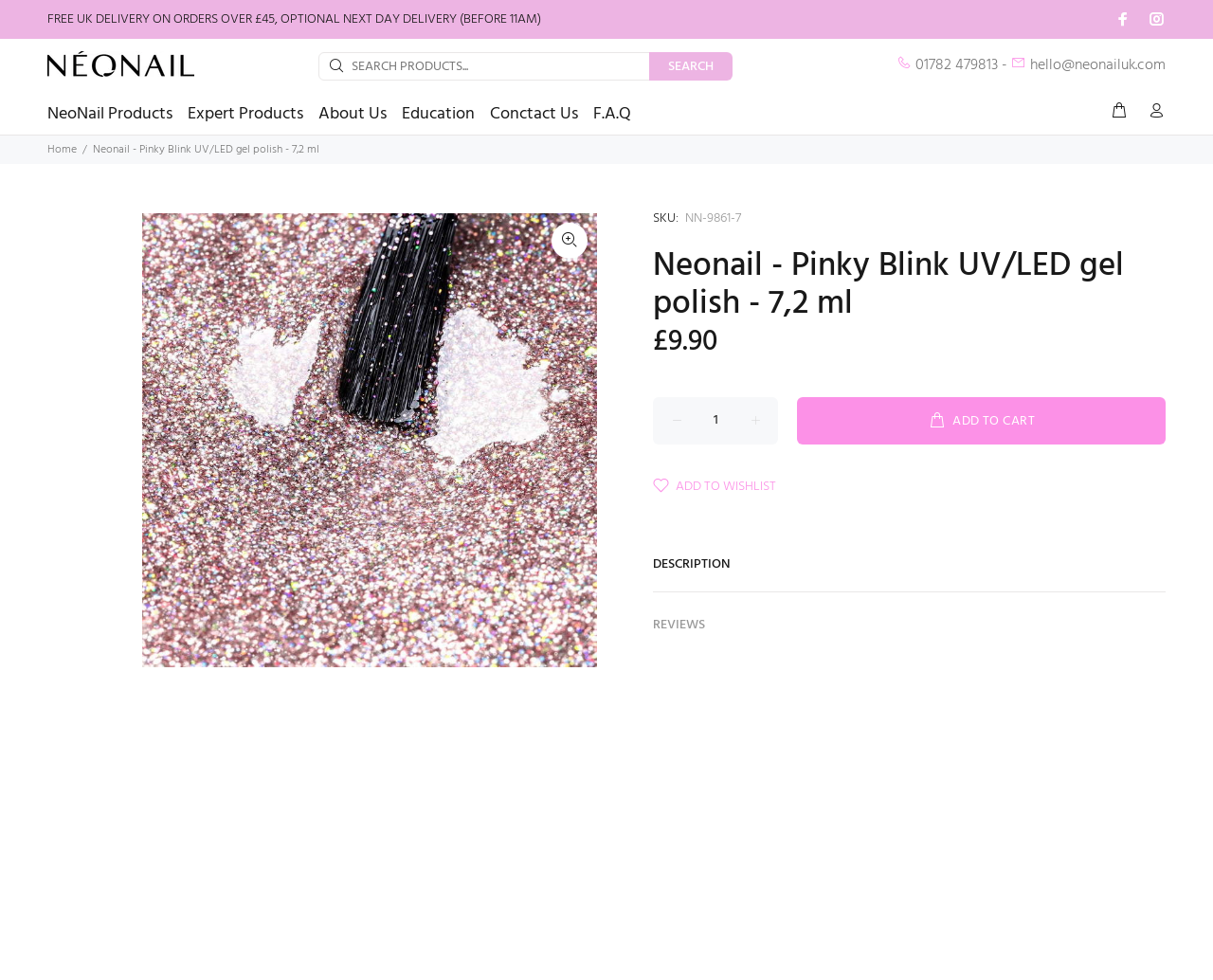Please determine the bounding box coordinates for the element that should be clicked to follow these instructions: "Click on Knoxville".

None